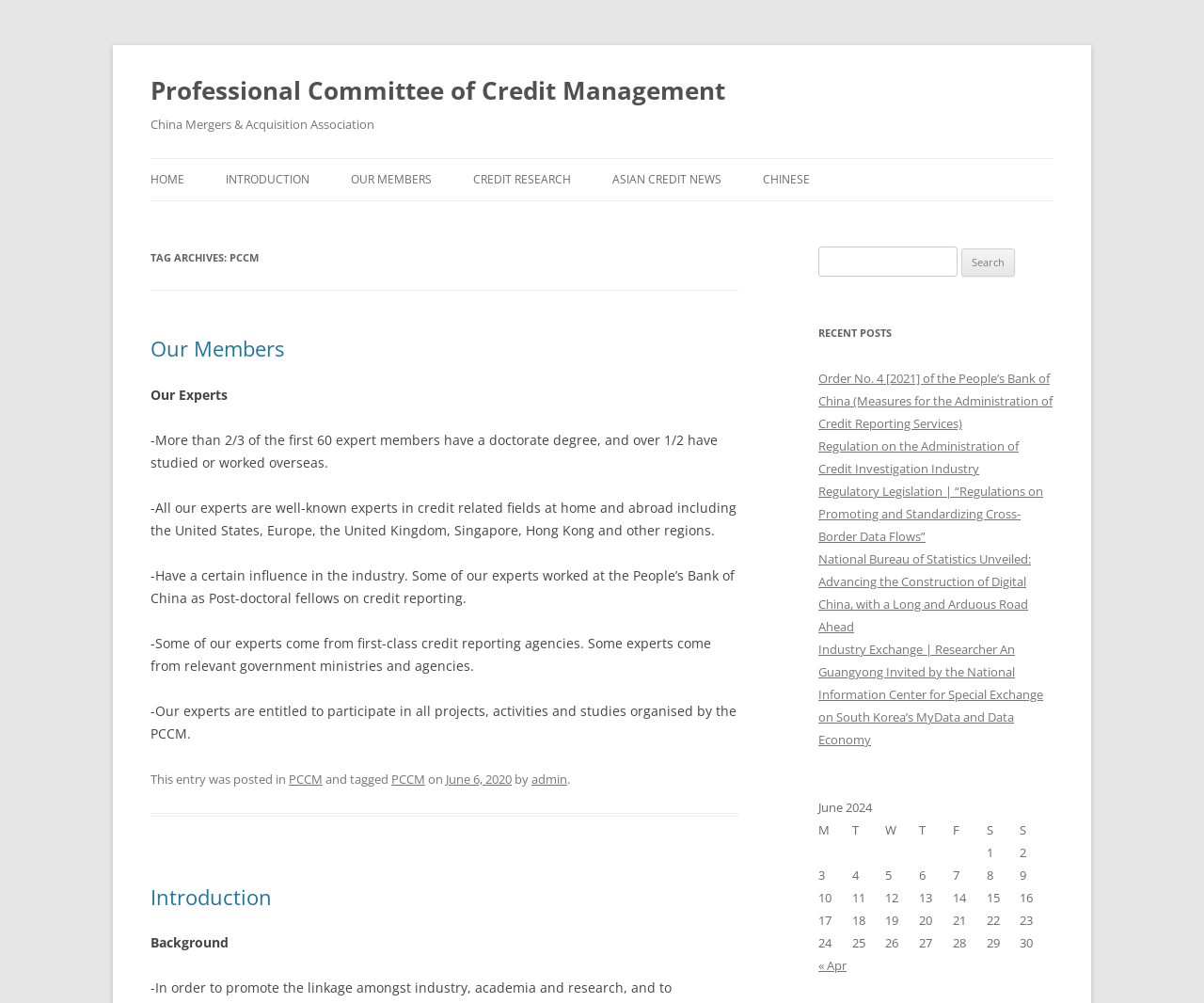Please specify the bounding box coordinates of the clickable region to carry out the following instruction: "Click HOME". The coordinates should be four float numbers between 0 and 1, in the format [left, top, right, bottom].

[0.125, 0.159, 0.153, 0.2]